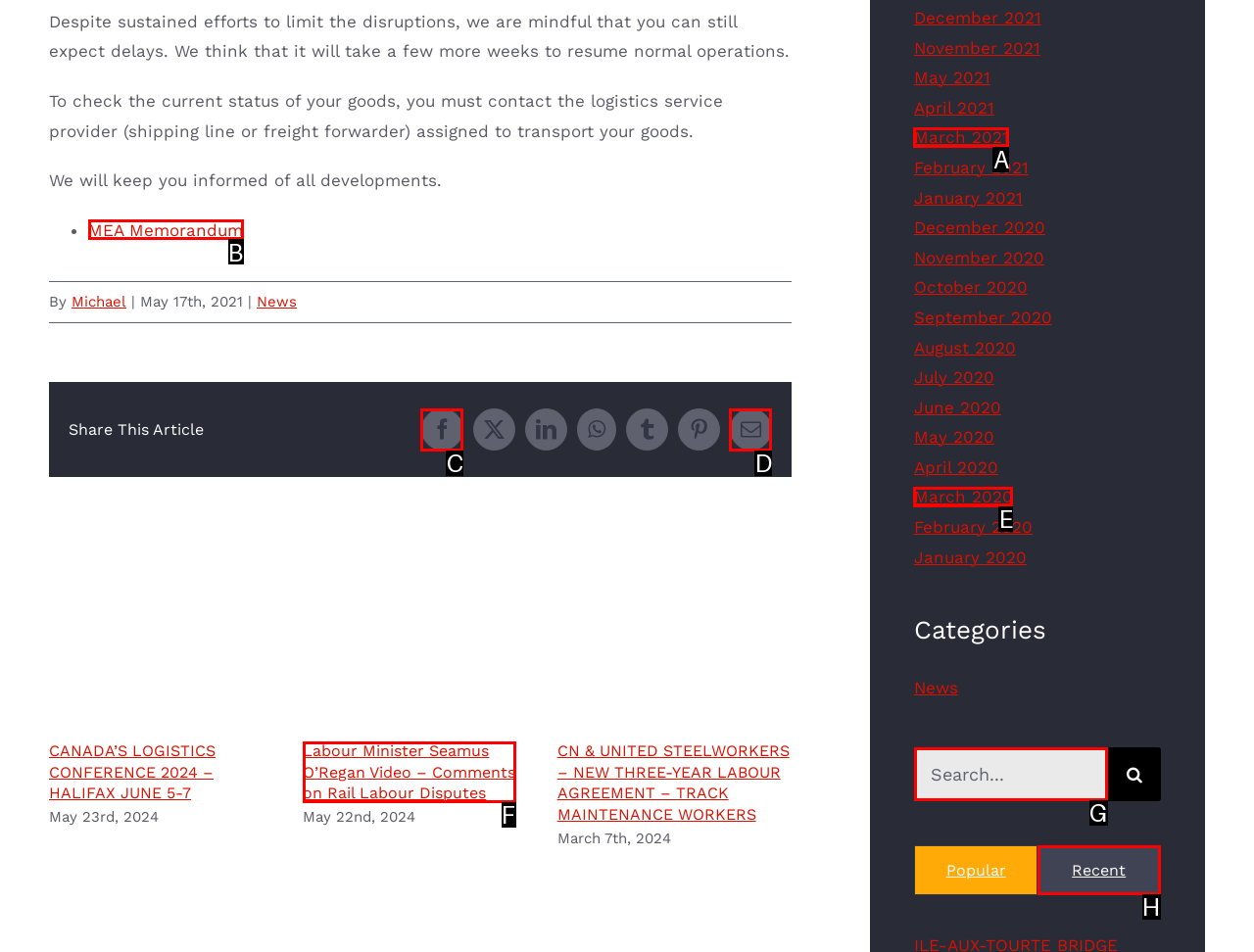From the given options, tell me which letter should be clicked to complete this task: Search for something
Answer with the letter only.

G